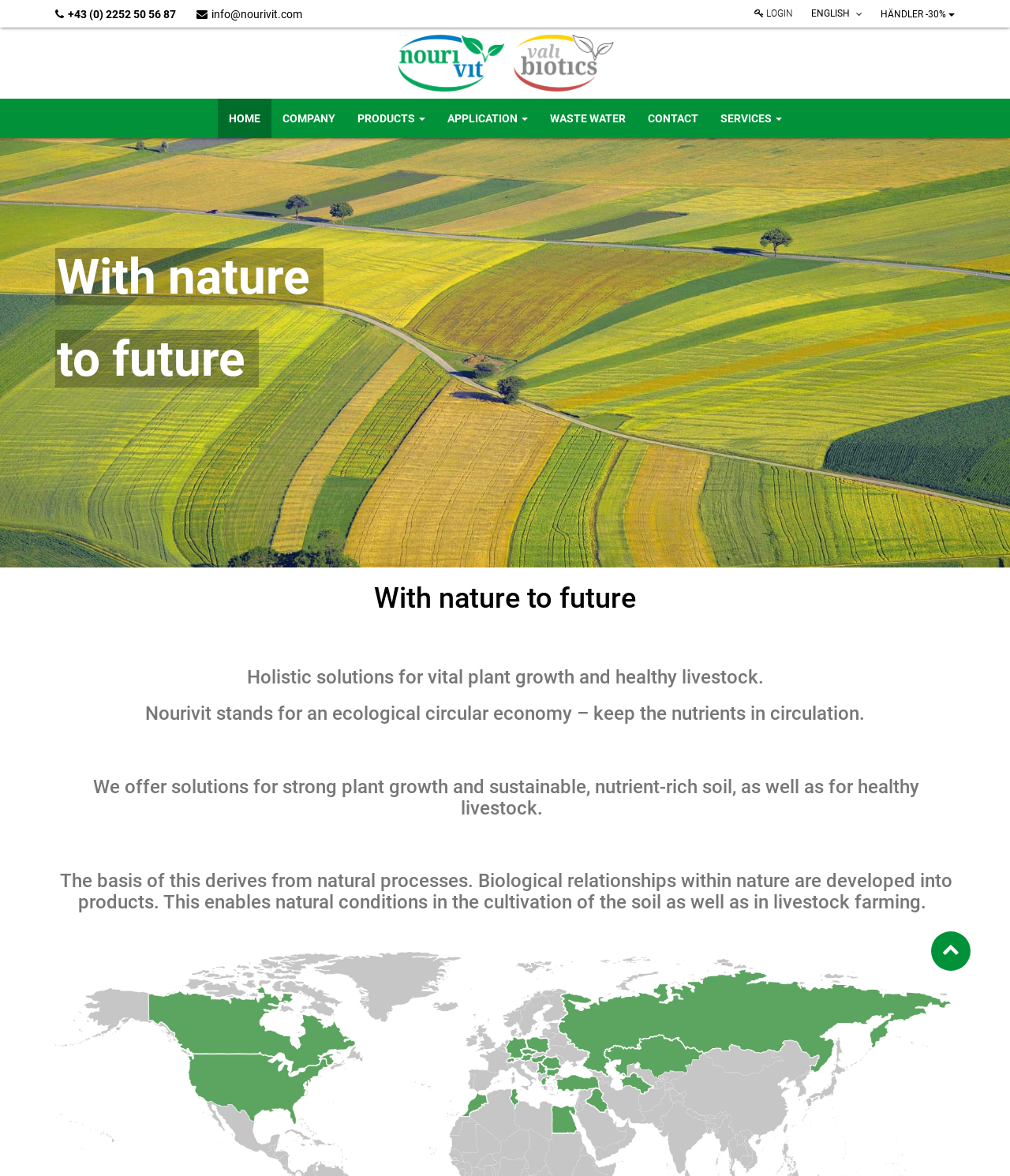Answer this question using a single word or a brief phrase:
What is the phone number to contact?

+43 (0) 2252 50 56 87